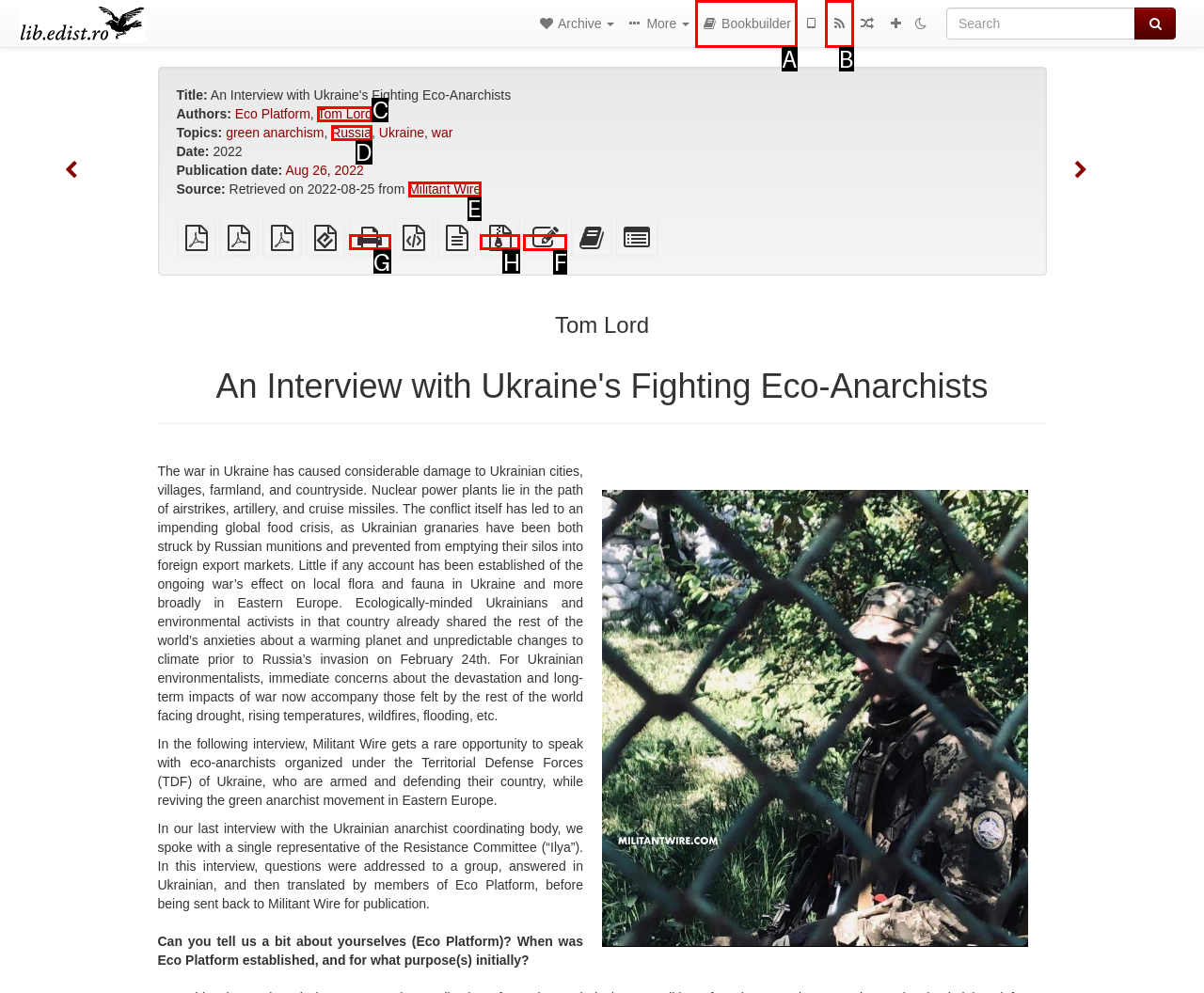To complete the task: Edit this text, select the appropriate UI element to click. Respond with the letter of the correct option from the given choices.

F